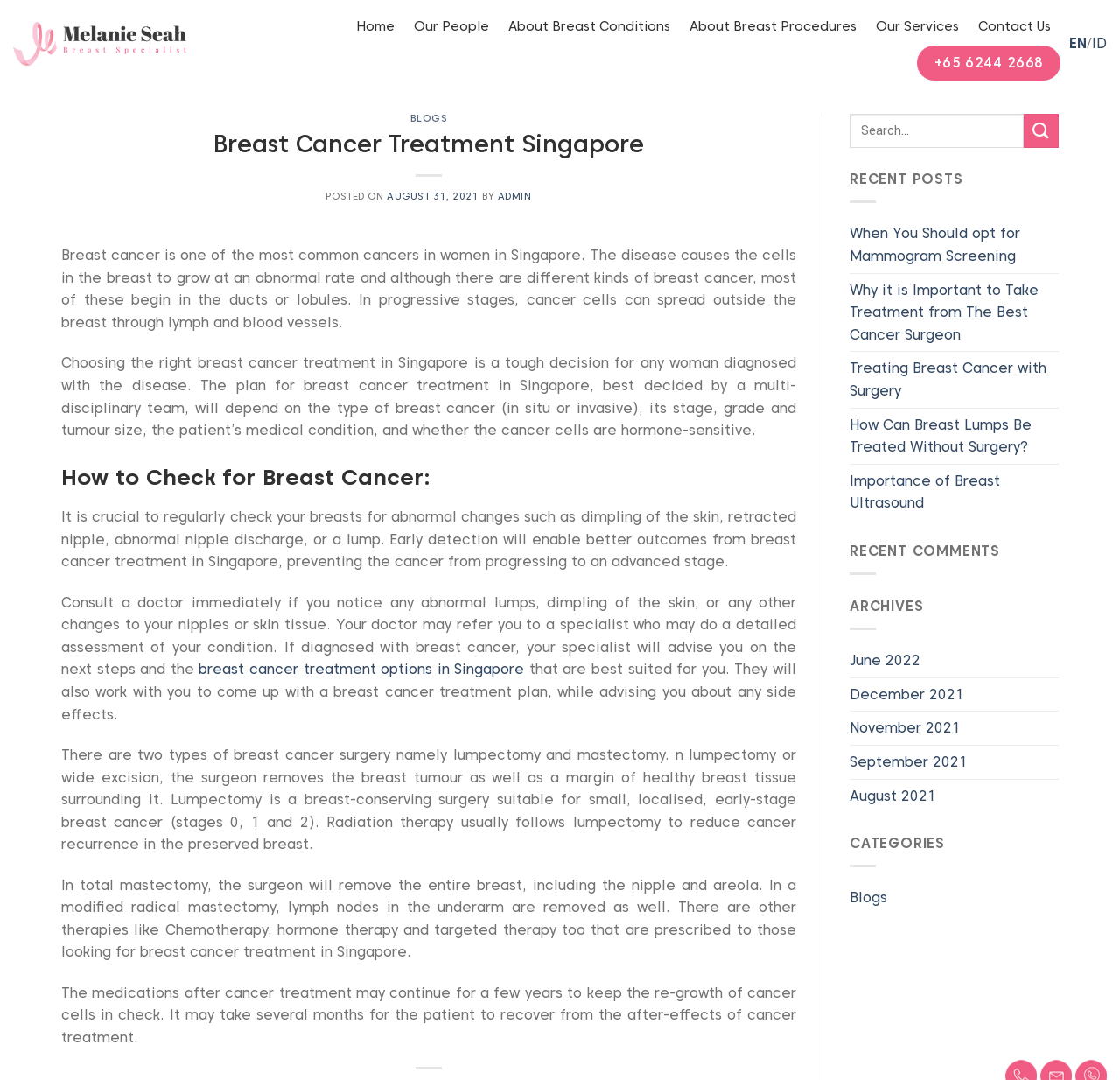What is the purpose of lumpectomy?
Examine the screenshot and reply with a single word or phrase.

Remove breast tumor